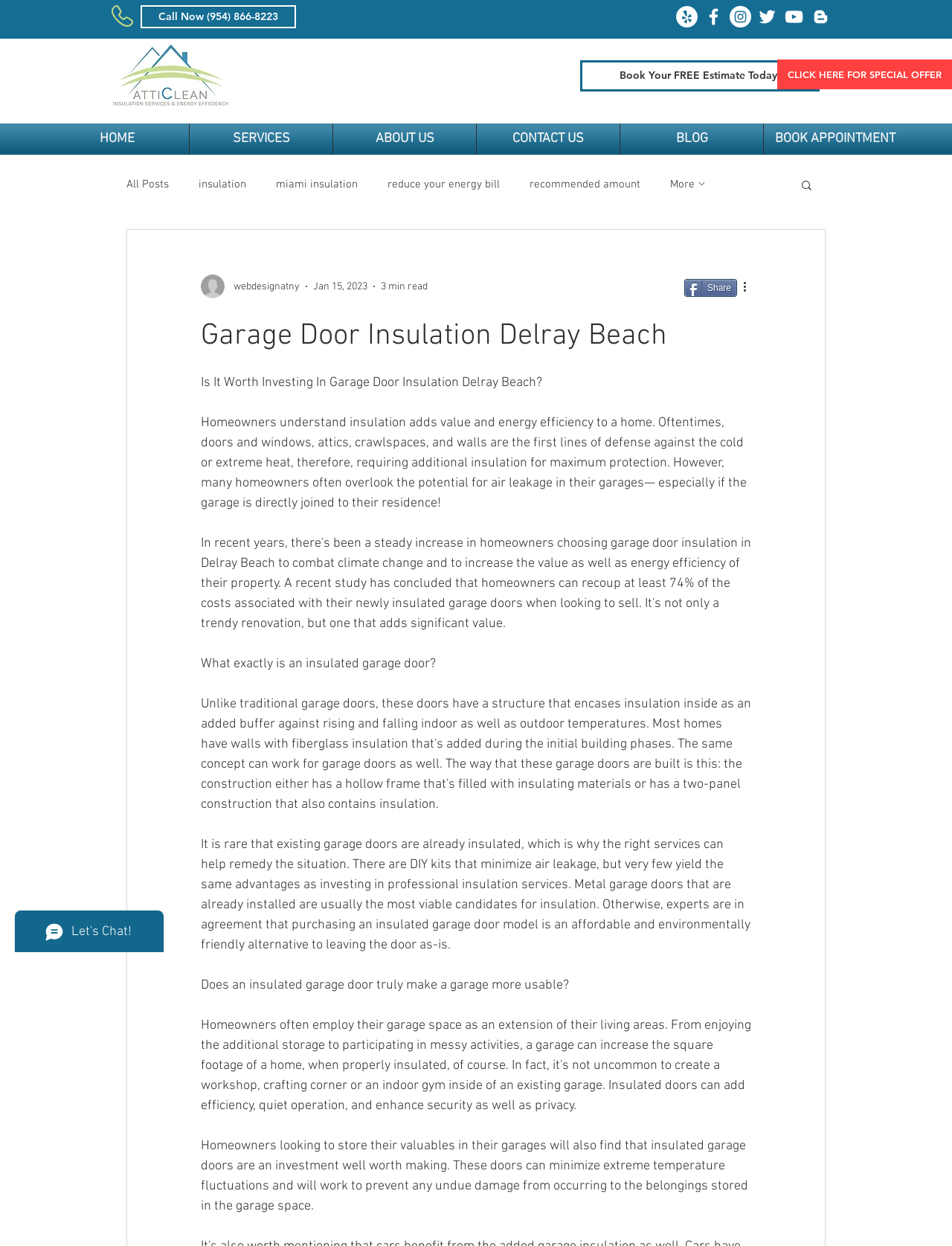Please determine the bounding box of the UI element that matches this description: Call Now (954) 866-8223. The coordinates should be given as (top-left x, top-left y, bottom-right x, bottom-right y), with all values between 0 and 1.

[0.148, 0.004, 0.311, 0.023]